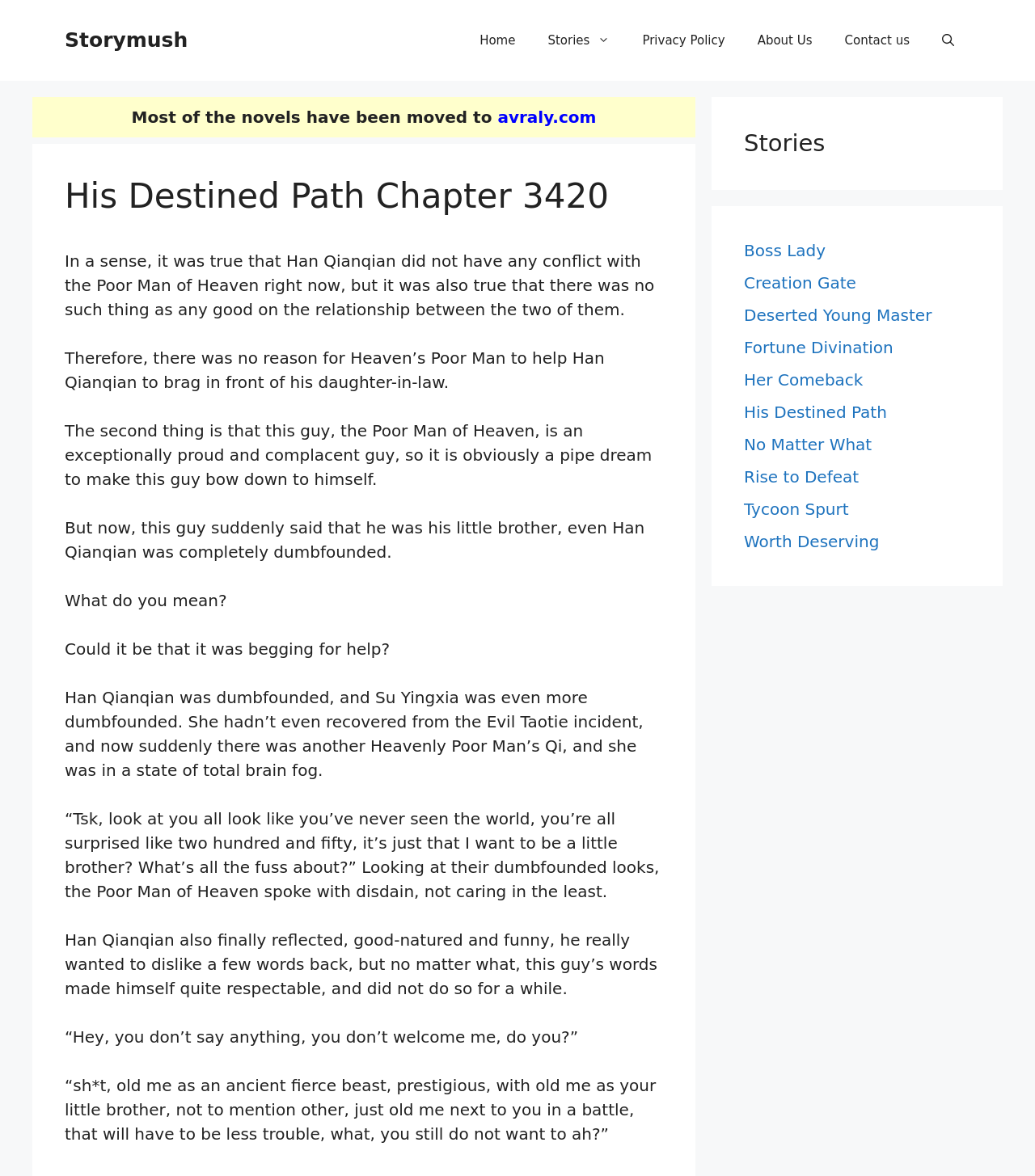What is the name of the website?
Please provide a single word or phrase answer based on the image.

Storymush